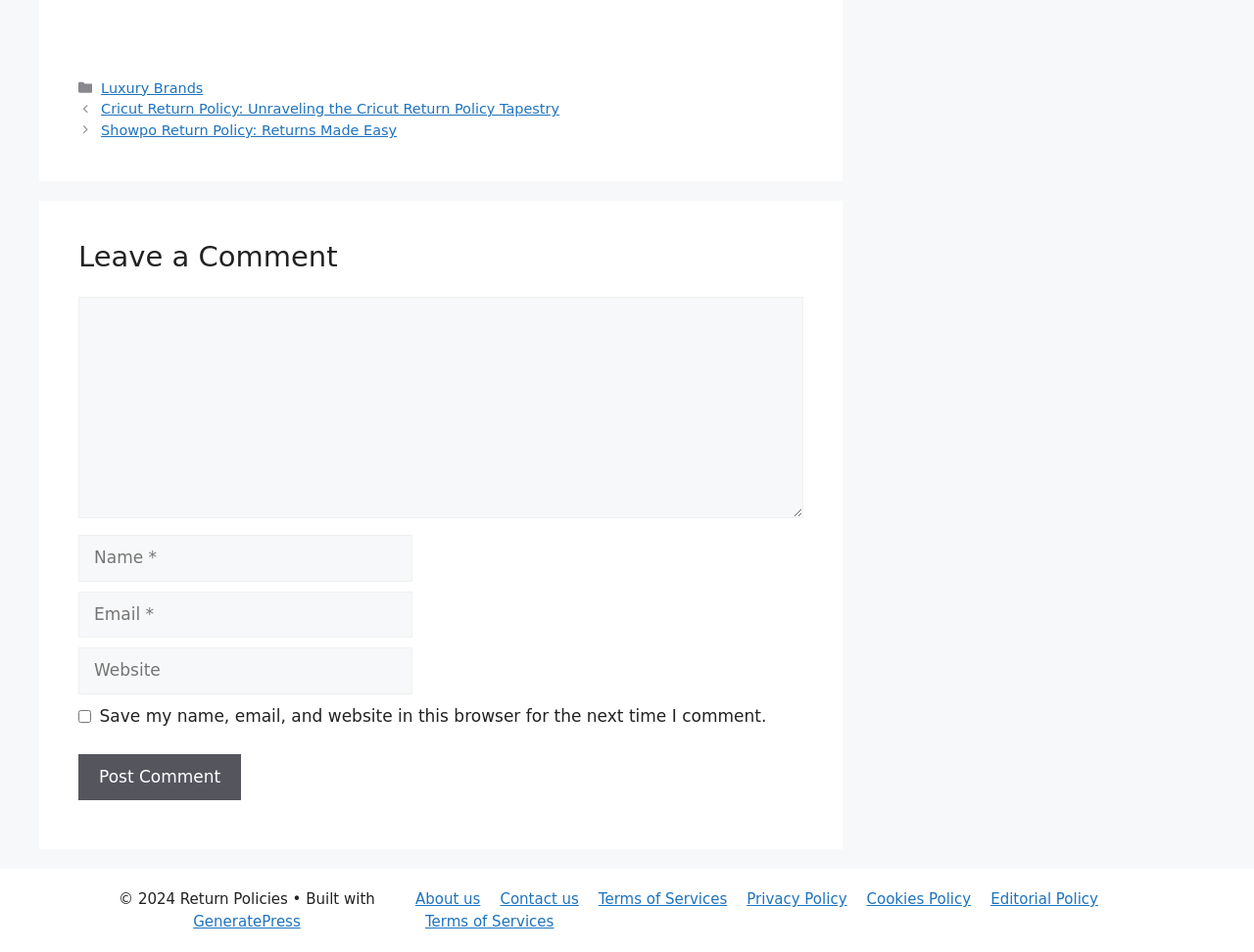Please give a succinct answer using a single word or phrase:
How many textboxes are required?

3